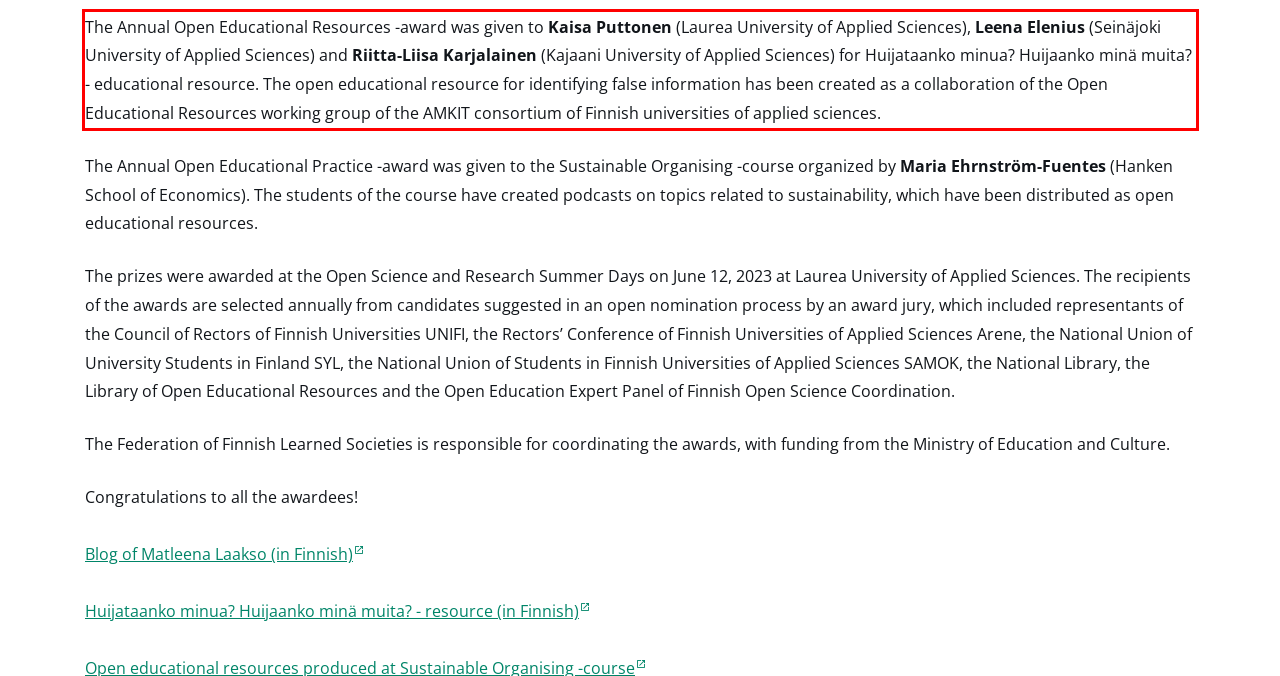Please analyze the screenshot of a webpage and extract the text content within the red bounding box using OCR.

The Annual Open Educational Resources -award was given to Kaisa Puttonen (Laurea University of Applied Sciences), Leena Elenius (Seinäjoki University of Applied Sciences) and Riitta-Liisa Karjalainen (Kajaani University of Applied Sciences) for Huijataanko minua? Huijaanko minä muita? - educational resource. The open educational resource for identifying false information has been created as a collaboration of the Open Educational Resources working group of the AMKIT consortium of Finnish universities of applied sciences.